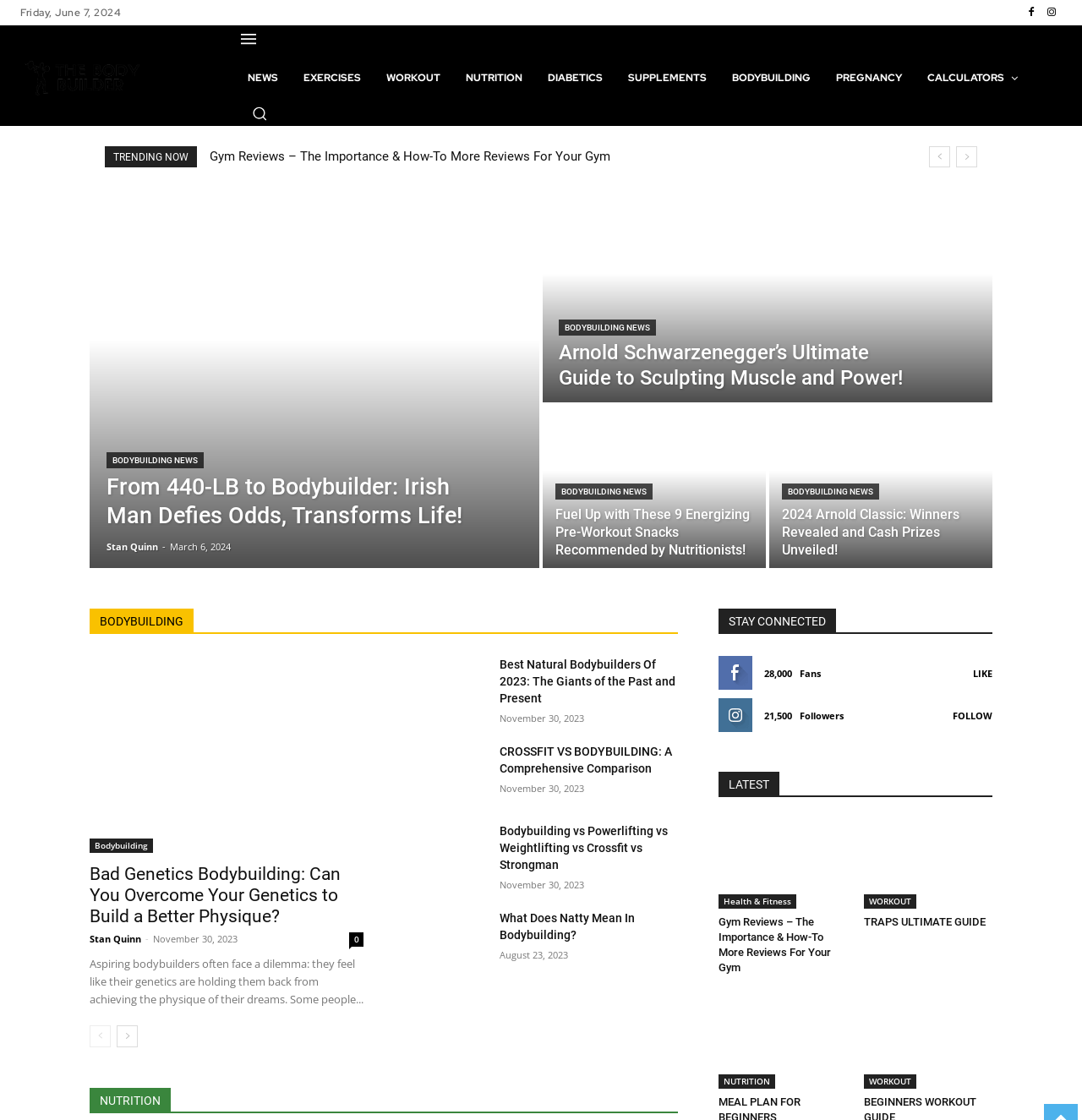What is the category of the article 'From 440-LB to Bodybuilder: Irish Man Defies Odds, Transforms Life!'?
Please describe in detail the information shown in the image to answer the question.

The article 'From 440-LB to Bodybuilder: Irish Man Defies Odds, Transforms Life!' is categorized under 'BODYBUILDING NEWS', which is indicated by the link 'BODYBUILDING NEWS' above the article title.